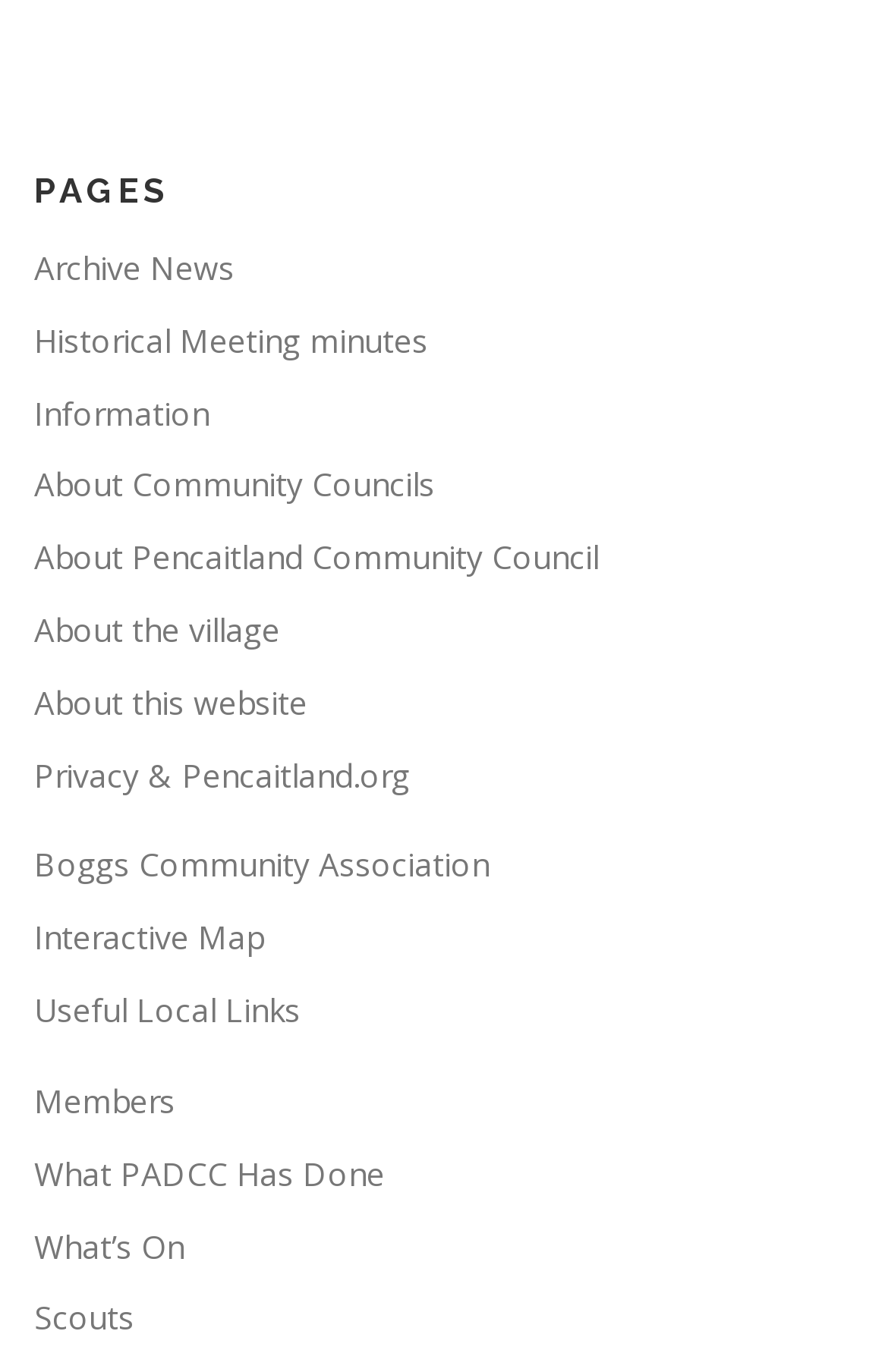Pinpoint the bounding box coordinates of the element to be clicked to execute the instruction: "Read about the community council".

[0.038, 0.39, 0.674, 0.422]